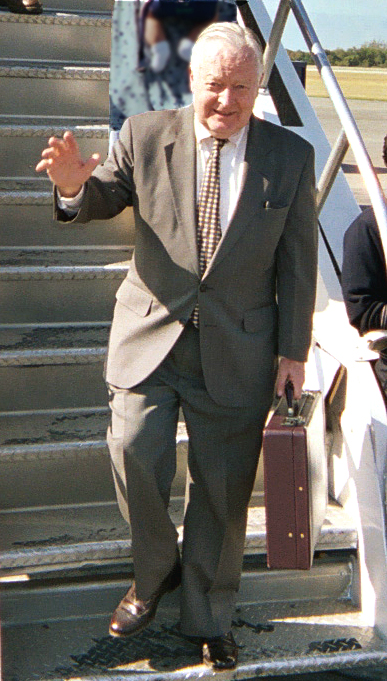What is the purpose of the individual's visit?
Based on the image, answer the question with a single word or brief phrase.

A meeting with the Prime Minister